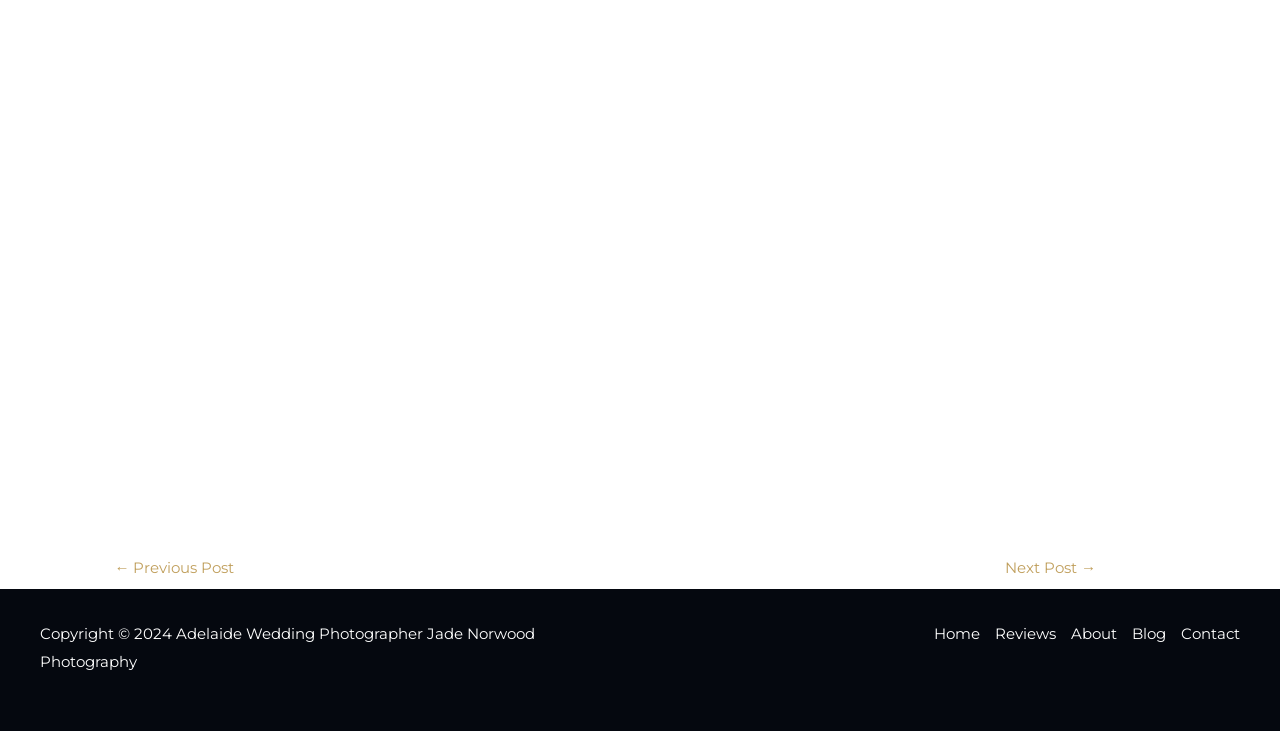Determine the bounding box coordinates (top-left x, top-left y, bottom-right x, bottom-right y) of the UI element described in the following text: Home

[0.73, 0.848, 0.771, 0.886]